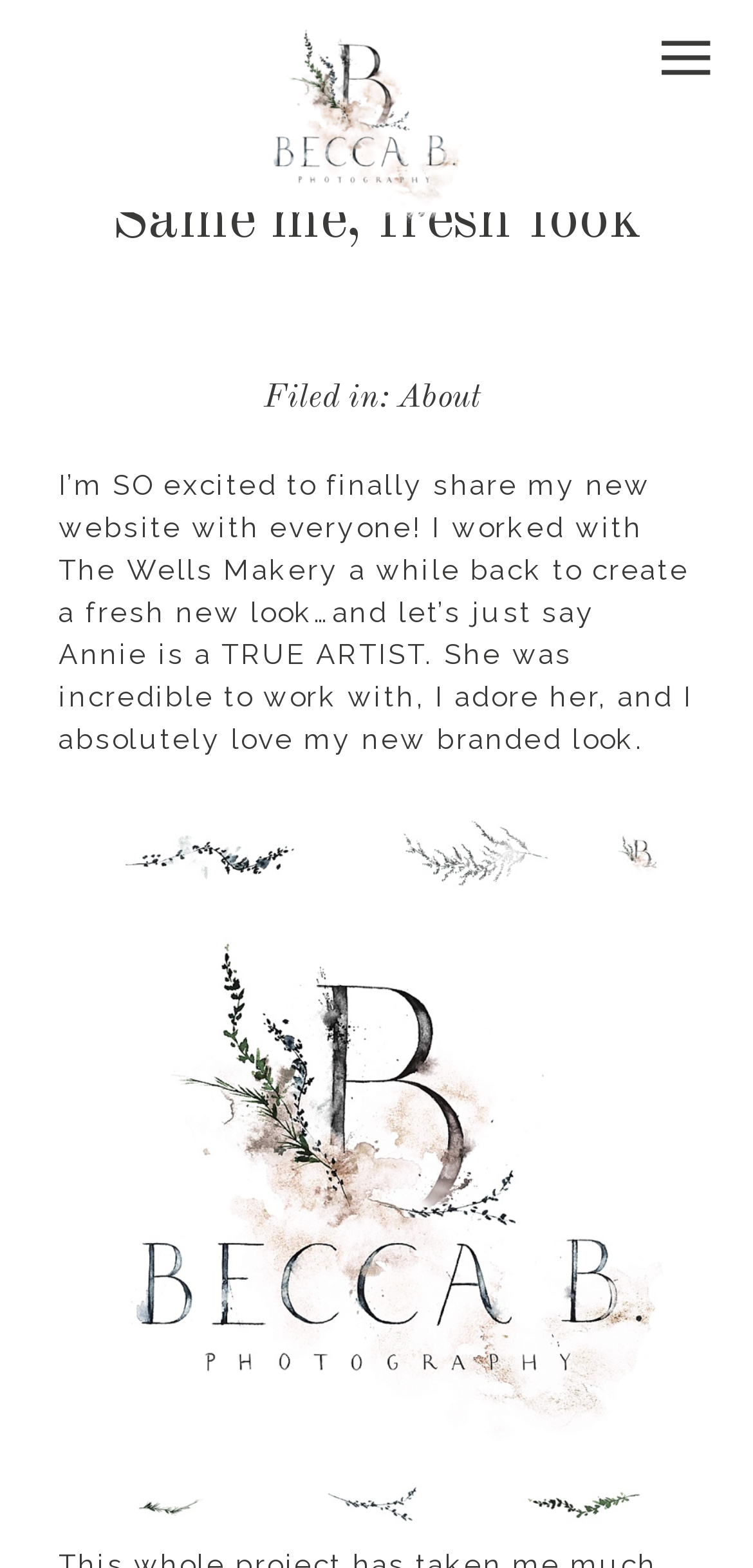Who worked with the author to create a fresh new look?
We need a detailed and meticulous answer to the question.

I read the text on the webpage that says 'I worked with The Wells Makery a while back to create a fresh new look…', which implies that The Wells Makery was involved in creating a new look for the author.